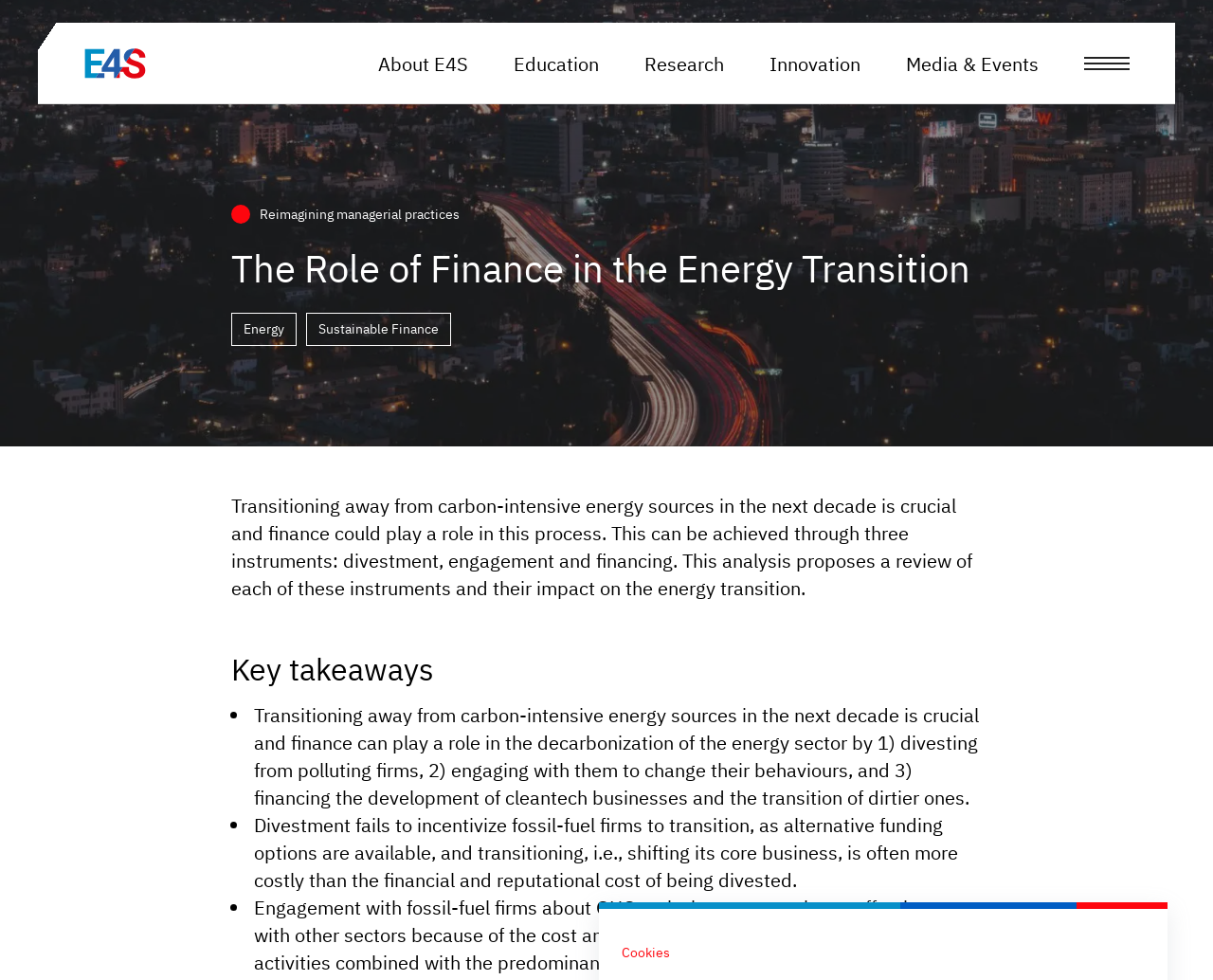Why is divestment not effective in incentivizing fossil-fuel firms to transition?
Based on the image, provide a one-word or brief-phrase response.

Alternative funding options are available